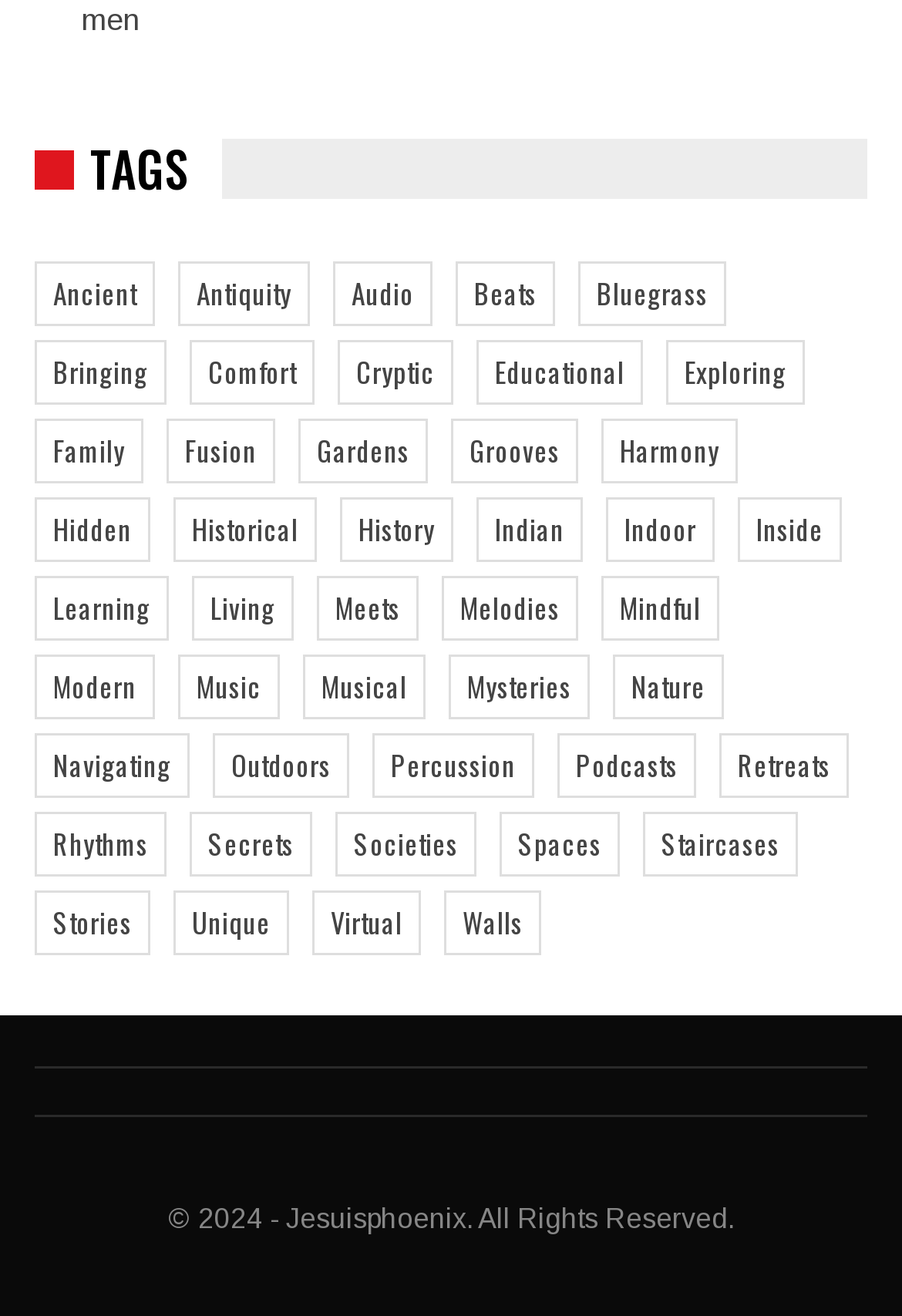What is the copyright information on this webpage?
Identify the answer in the screenshot and reply with a single word or phrase.

2024 - Jesuisphoenix. All Rights Reserved.